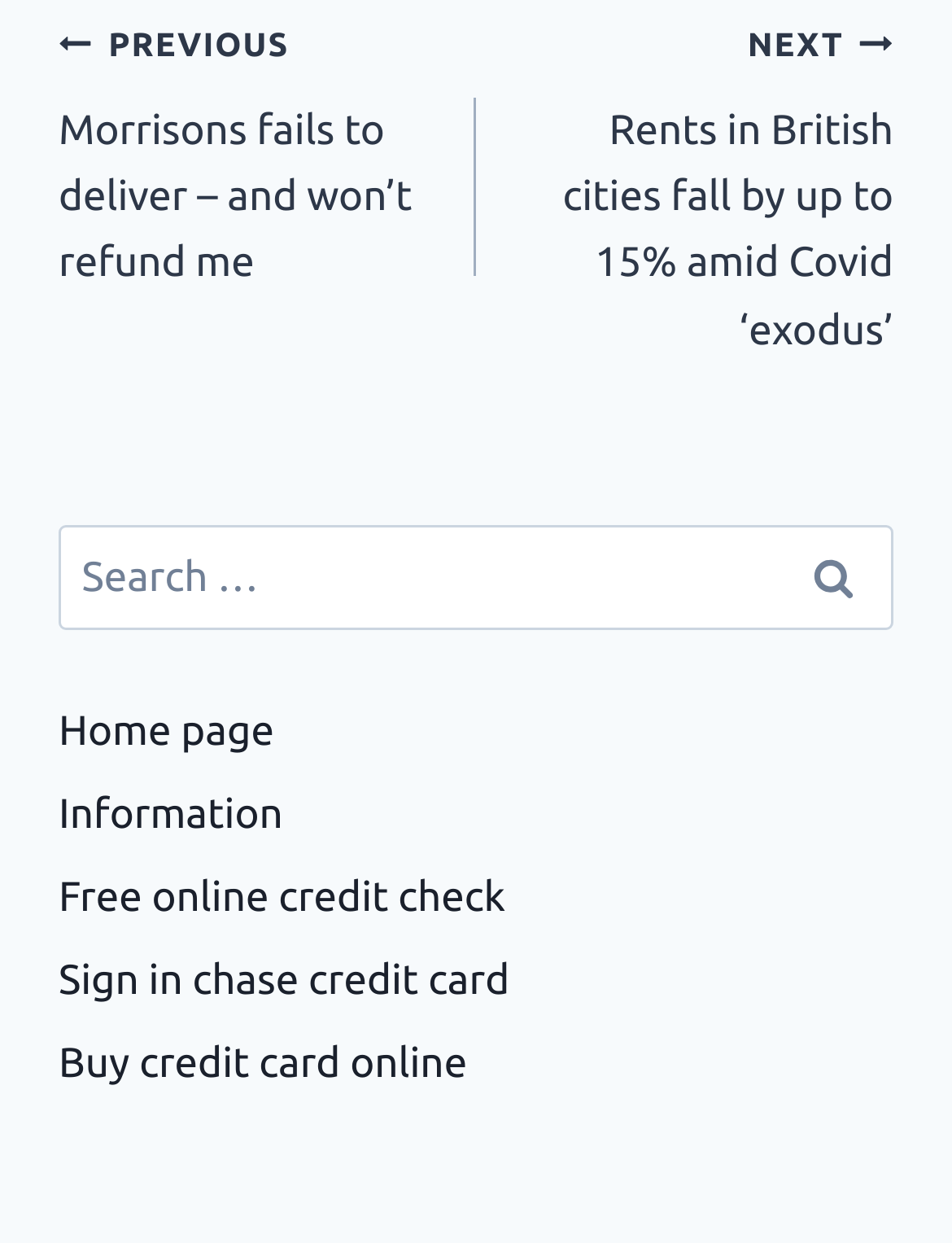What is the previous post about? Using the information from the screenshot, answer with a single word or phrase.

Morrisons fails to deliver